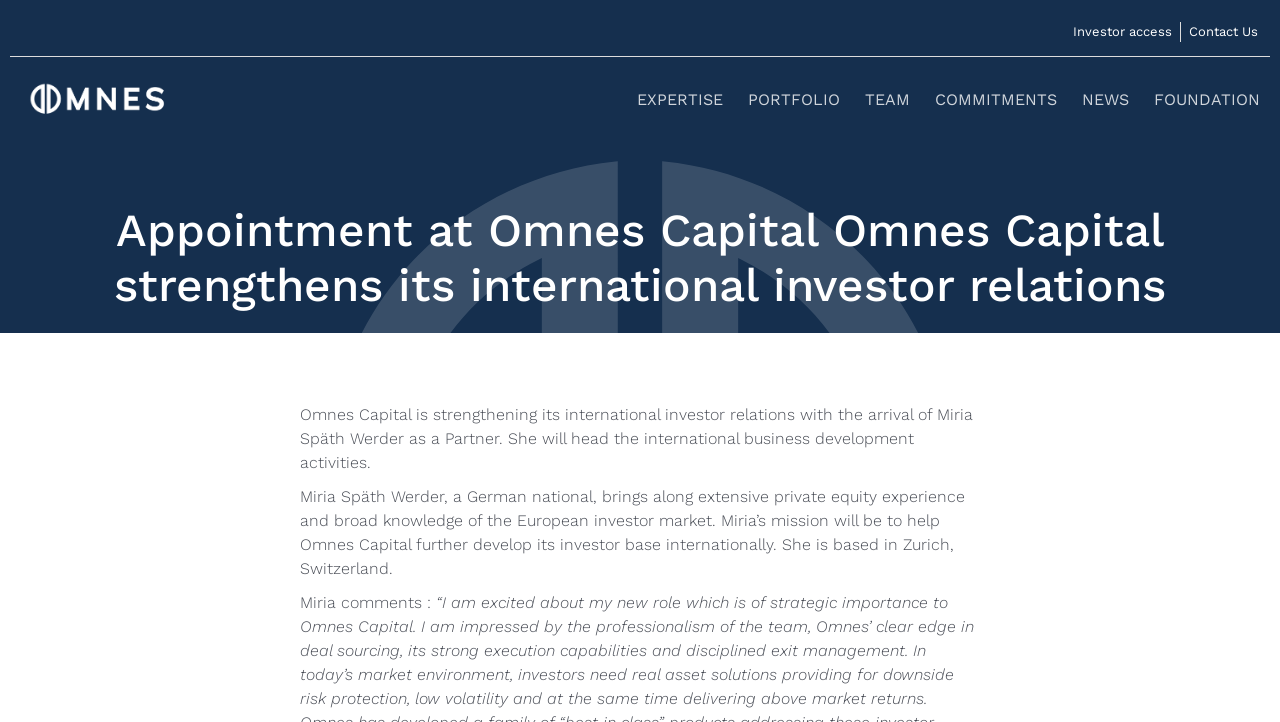Identify the bounding box of the UI component described as: "Contact".

None